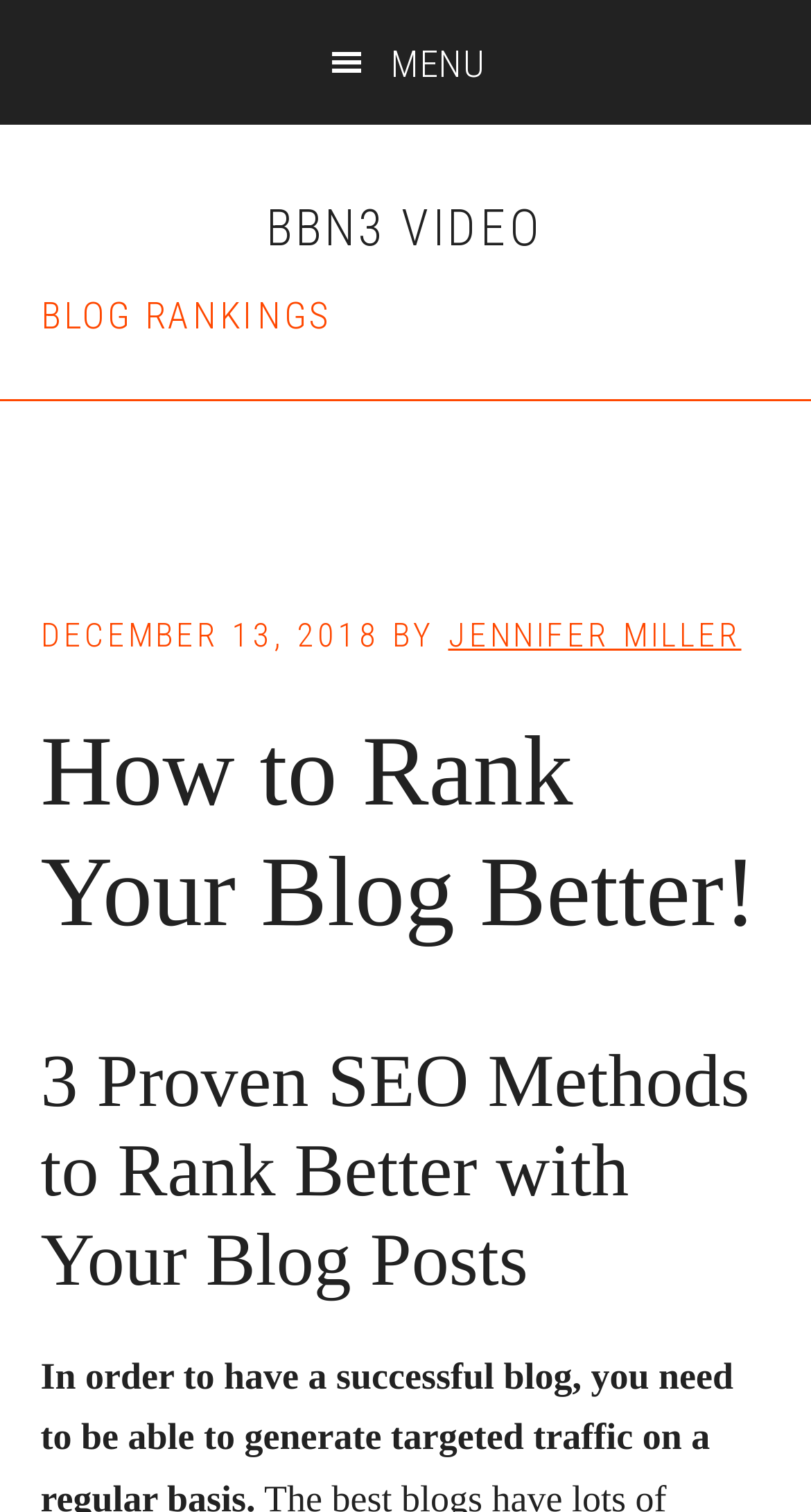What is the date of the blog post?
Offer a detailed and full explanation in response to the question.

I found the date of the blog post by looking at the time element inside the header, which contains the static text 'DECEMBER 13, 2018'.